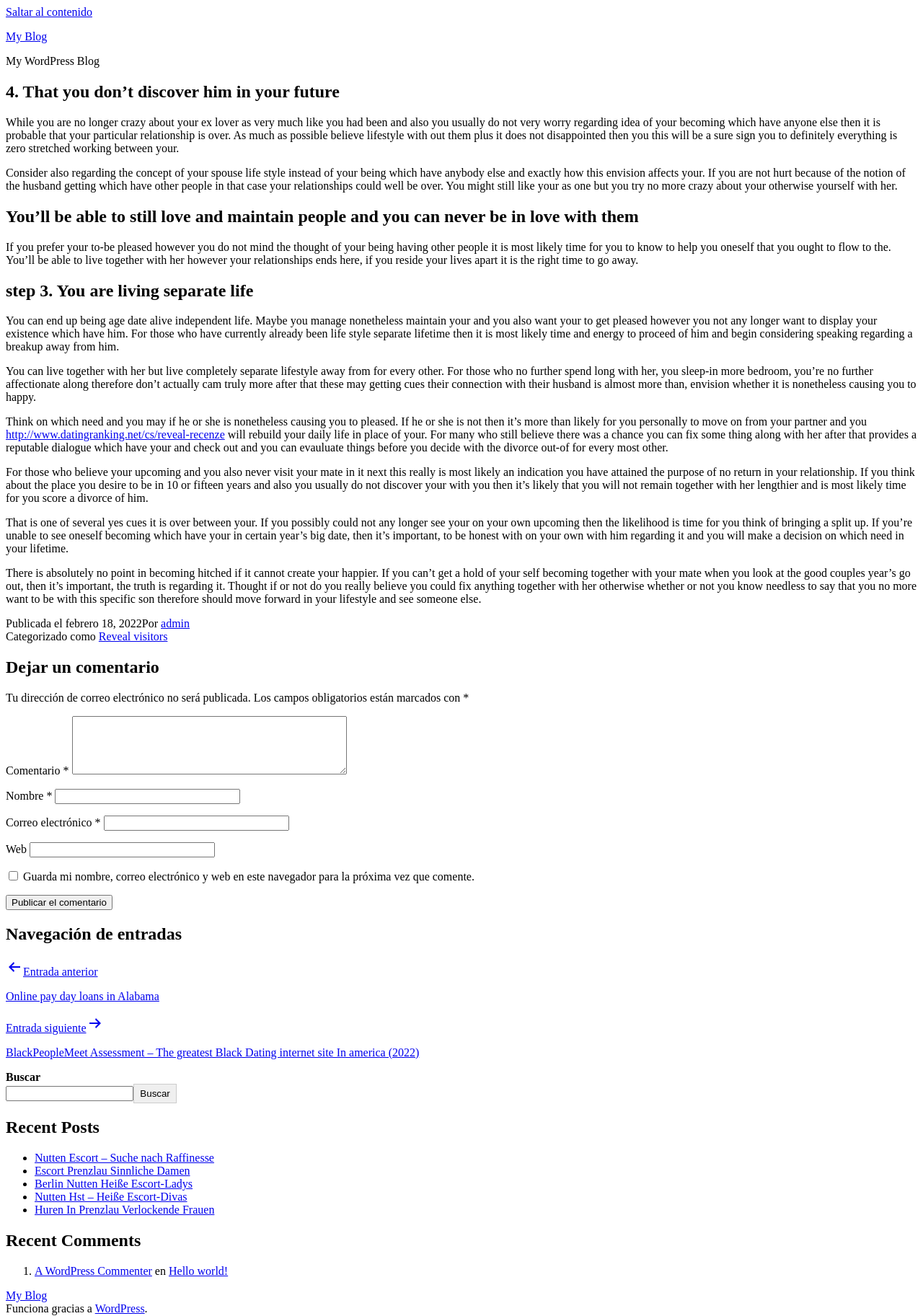Determine the bounding box coordinates of the region I should click to achieve the following instruction: "Search for something". Ensure the bounding box coordinates are four float numbers between 0 and 1, i.e., [left, top, right, bottom].

[0.006, 0.825, 0.145, 0.837]